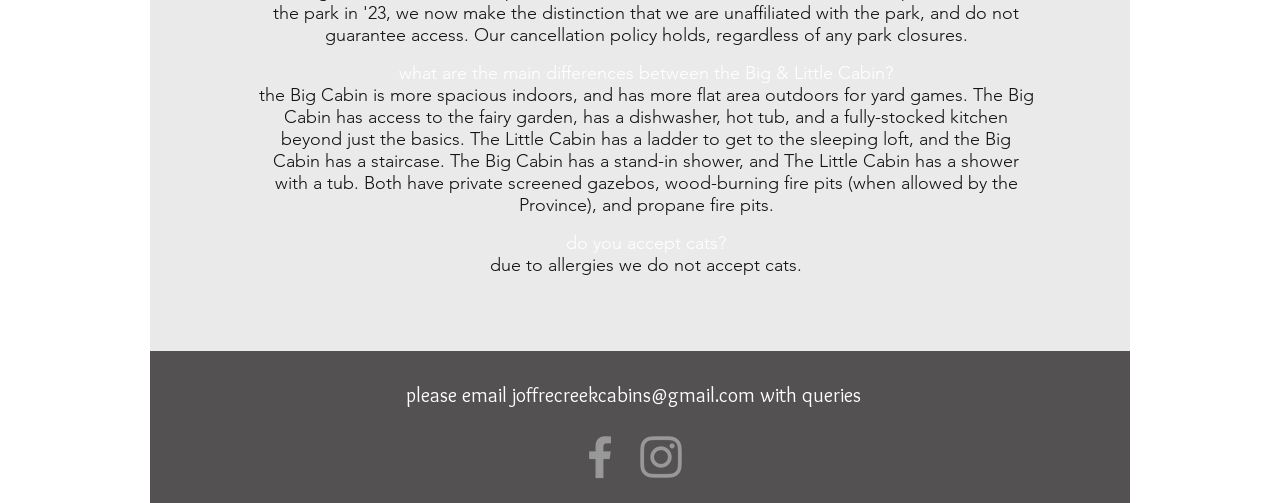What is the main difference between the Big Cabin and the Little Cabin?
Please describe in detail the information shown in the image to answer the question.

The main difference between the Big Cabin and the Little Cabin is that the Big Cabin is more spacious indoors, has more flat area outdoors for yard games, and has additional amenities such as a dishwasher, hot tub, and a fully-stocked kitchen.